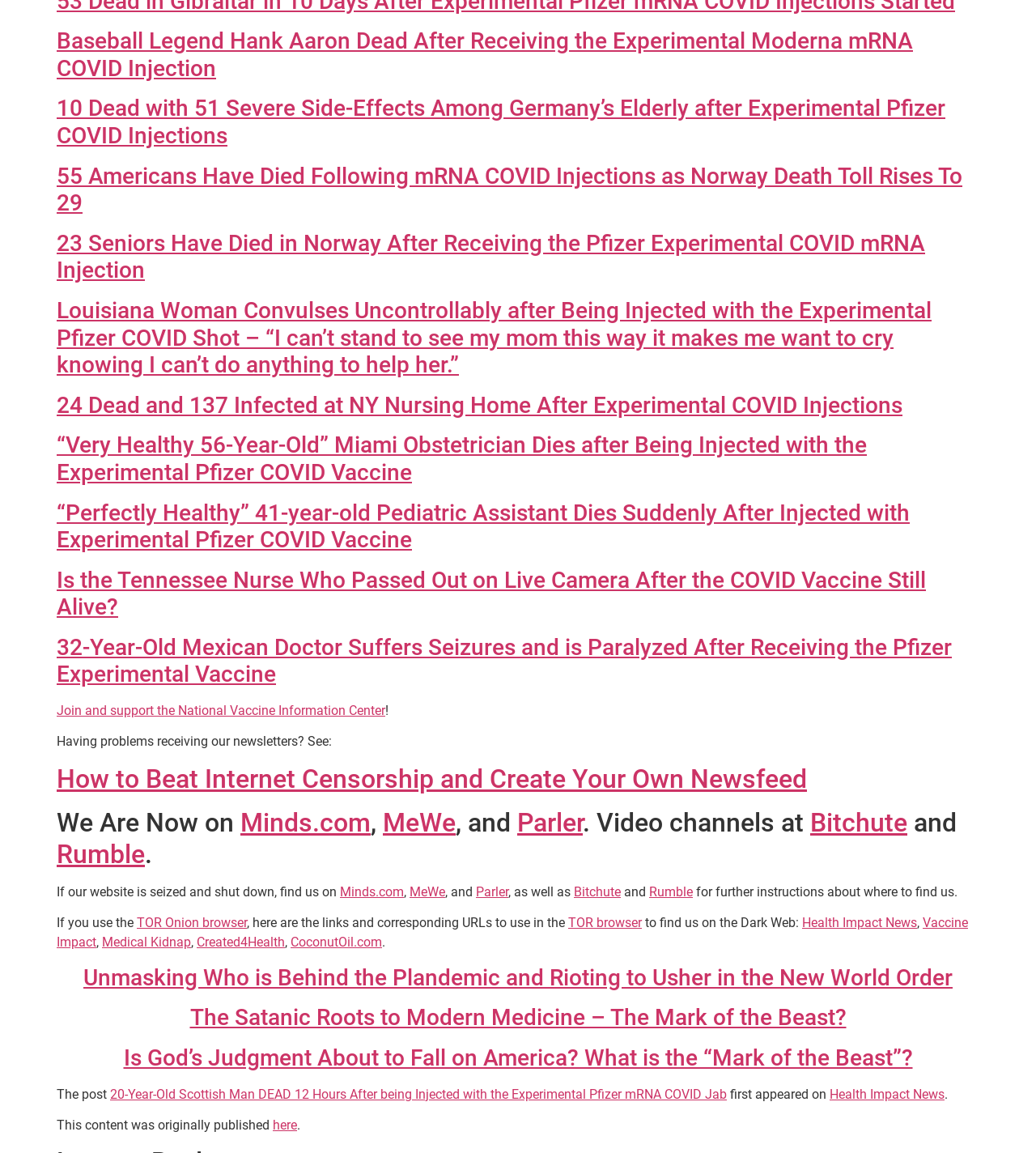Please specify the bounding box coordinates of the clickable region necessary for completing the following instruction: "Click the link to read about how to beat internet censorship and create your own newsfeed". The coordinates must consist of four float numbers between 0 and 1, i.e., [left, top, right, bottom].

[0.055, 0.662, 0.779, 0.689]